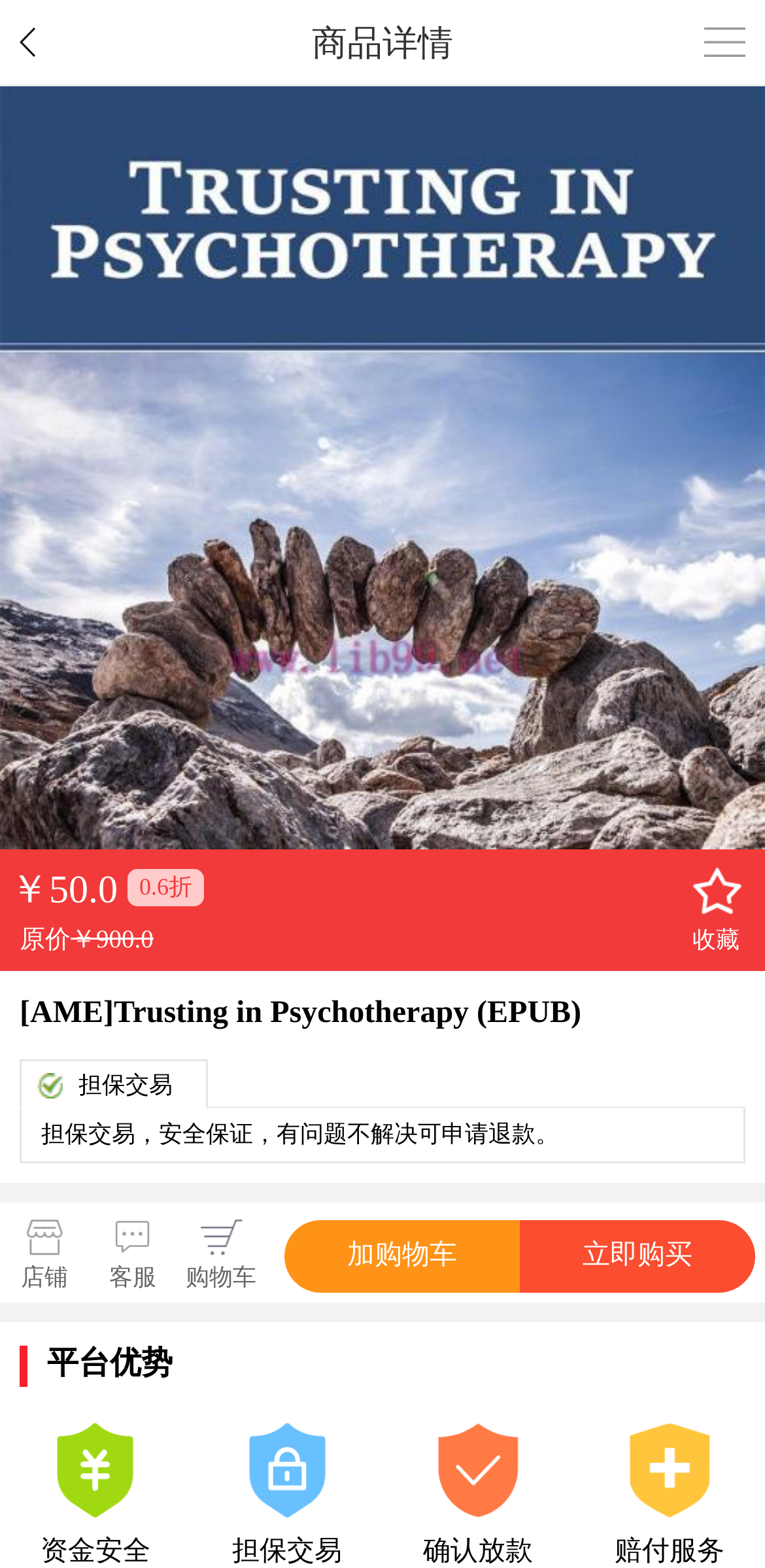Please determine the bounding box coordinates of the clickable area required to carry out the following instruction: "Explore SHOE CLINIC". The coordinates must be four float numbers between 0 and 1, represented as [left, top, right, bottom].

None